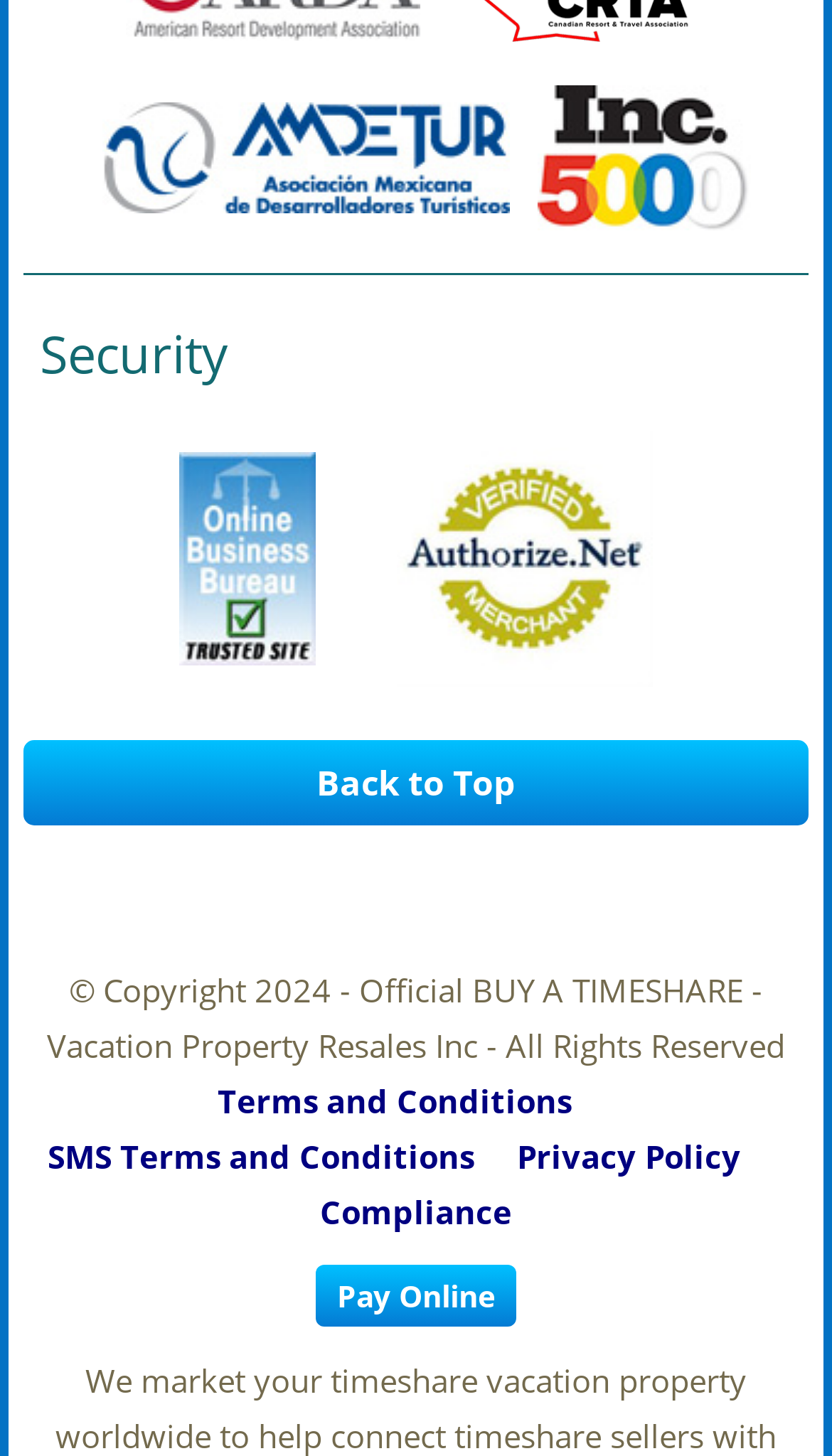What is the last link at the bottom of the webpage?
Please use the image to provide a one-word or short phrase answer.

Pay Online